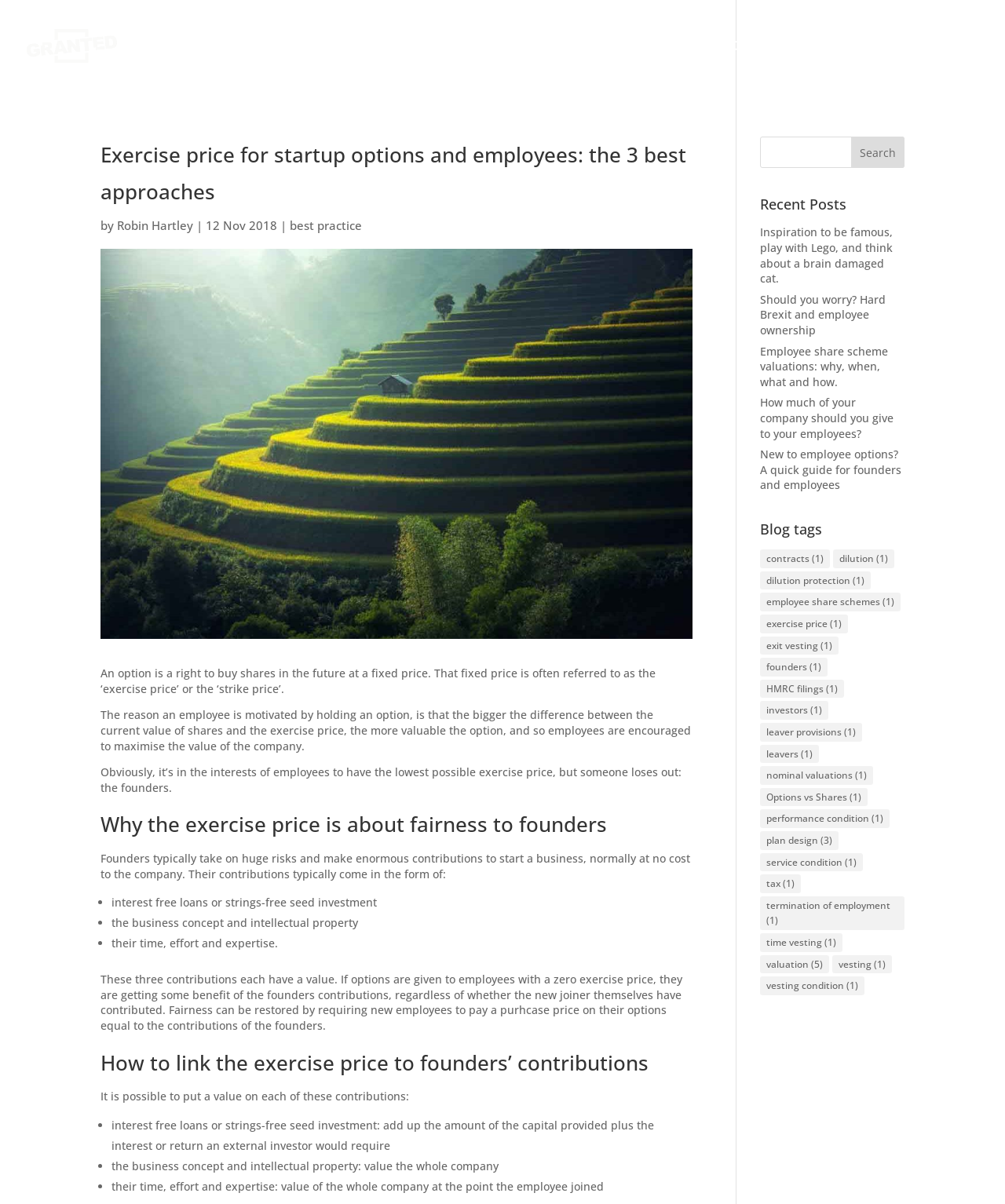Please identify the bounding box coordinates for the region that you need to click to follow this instruction: "Click on the 'Exercise price for startup options and employees: the 3 best approaches' heading".

[0.1, 0.113, 0.689, 0.181]